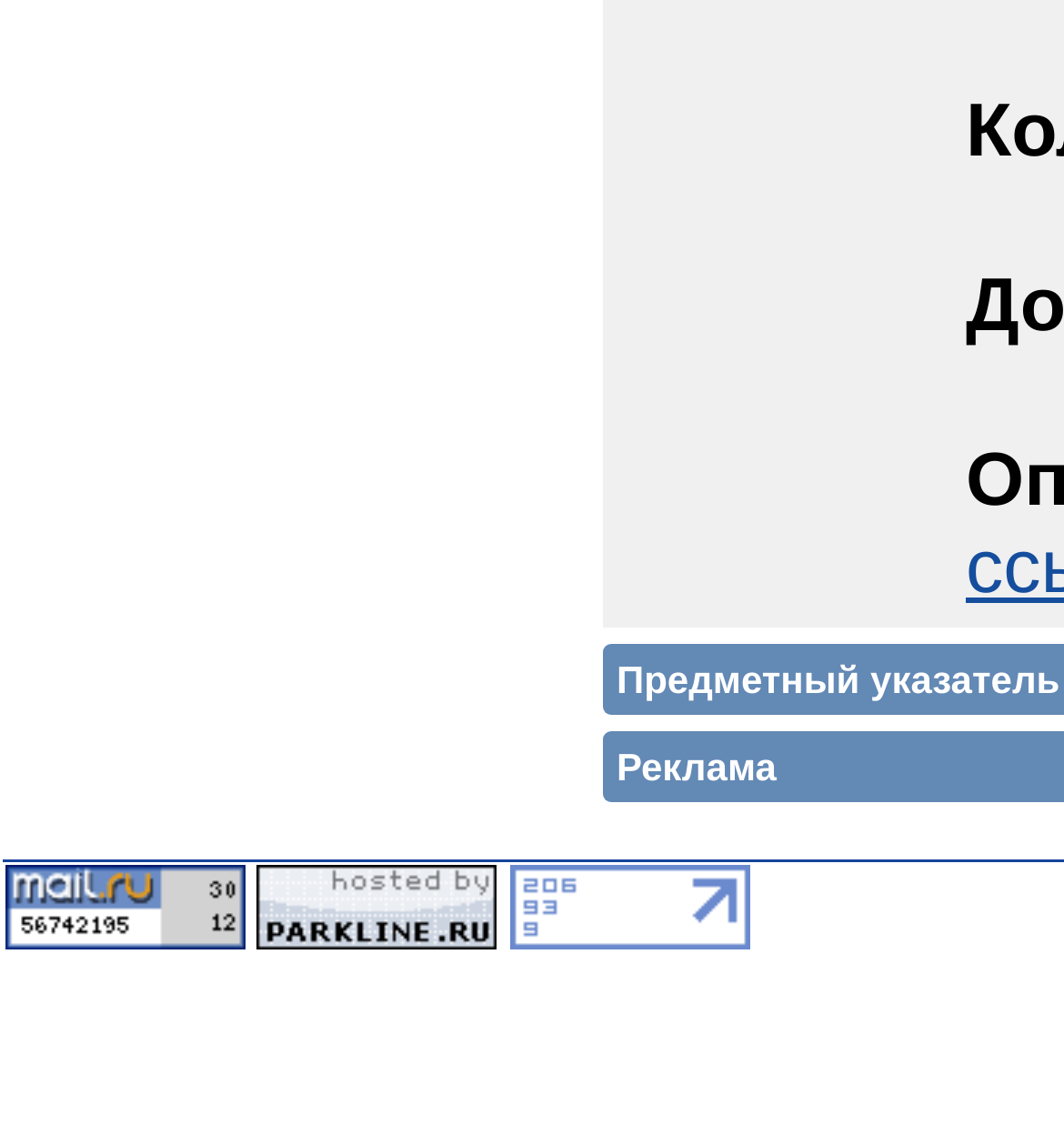Refer to the screenshot and answer the following question in detail:
What is the height of the link section at the bottom?

I calculated the height of the link section at the bottom by subtracting its top coordinate from its bottom coordinate, which are 0.805 and 0.846, respectively. Therefore, the height of the link section at the bottom is 0.041.